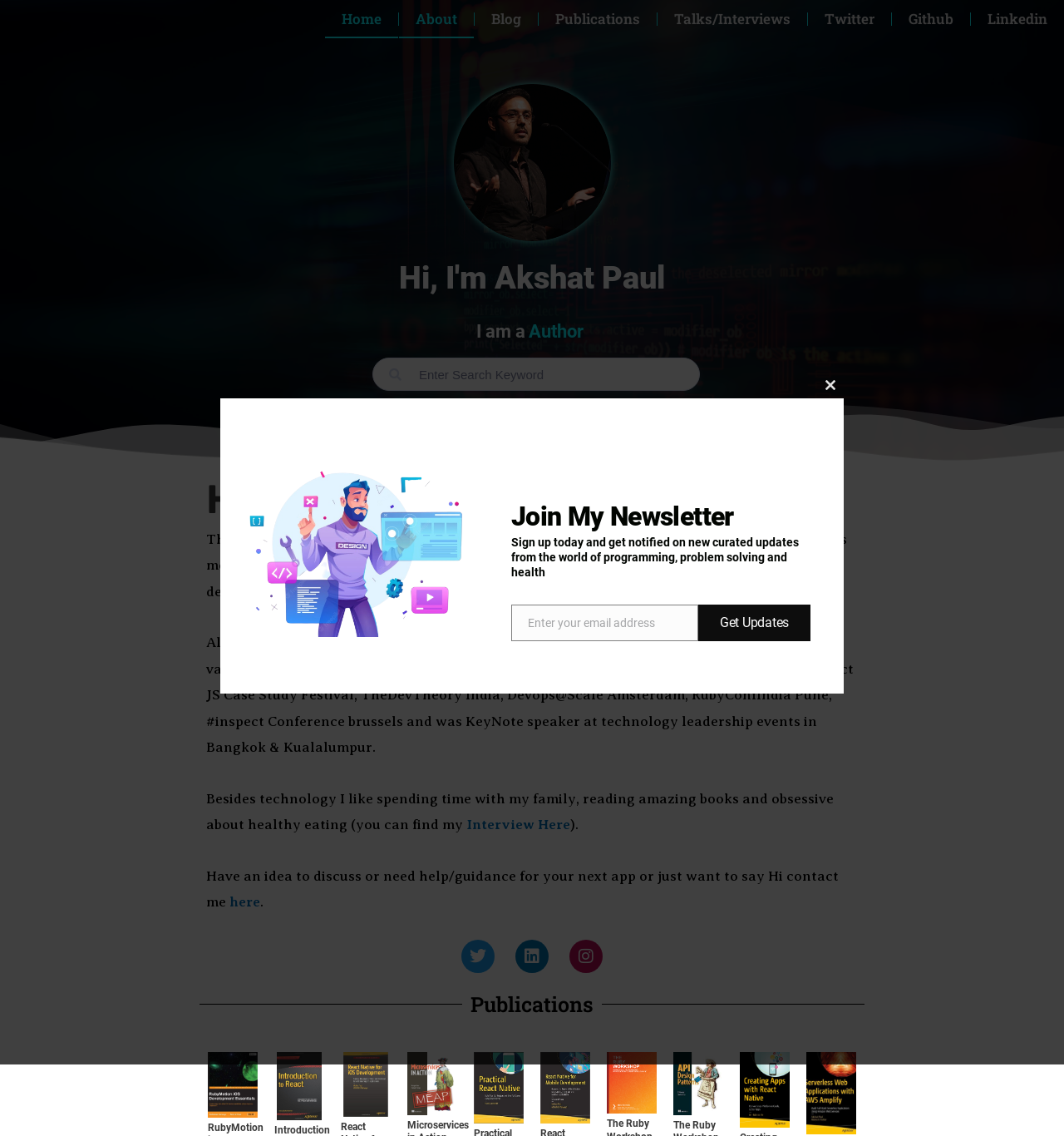What is the purpose of the newsletter?
Based on the image, answer the question with a single word or brief phrase.

Get updates on programming, problem solving, and health